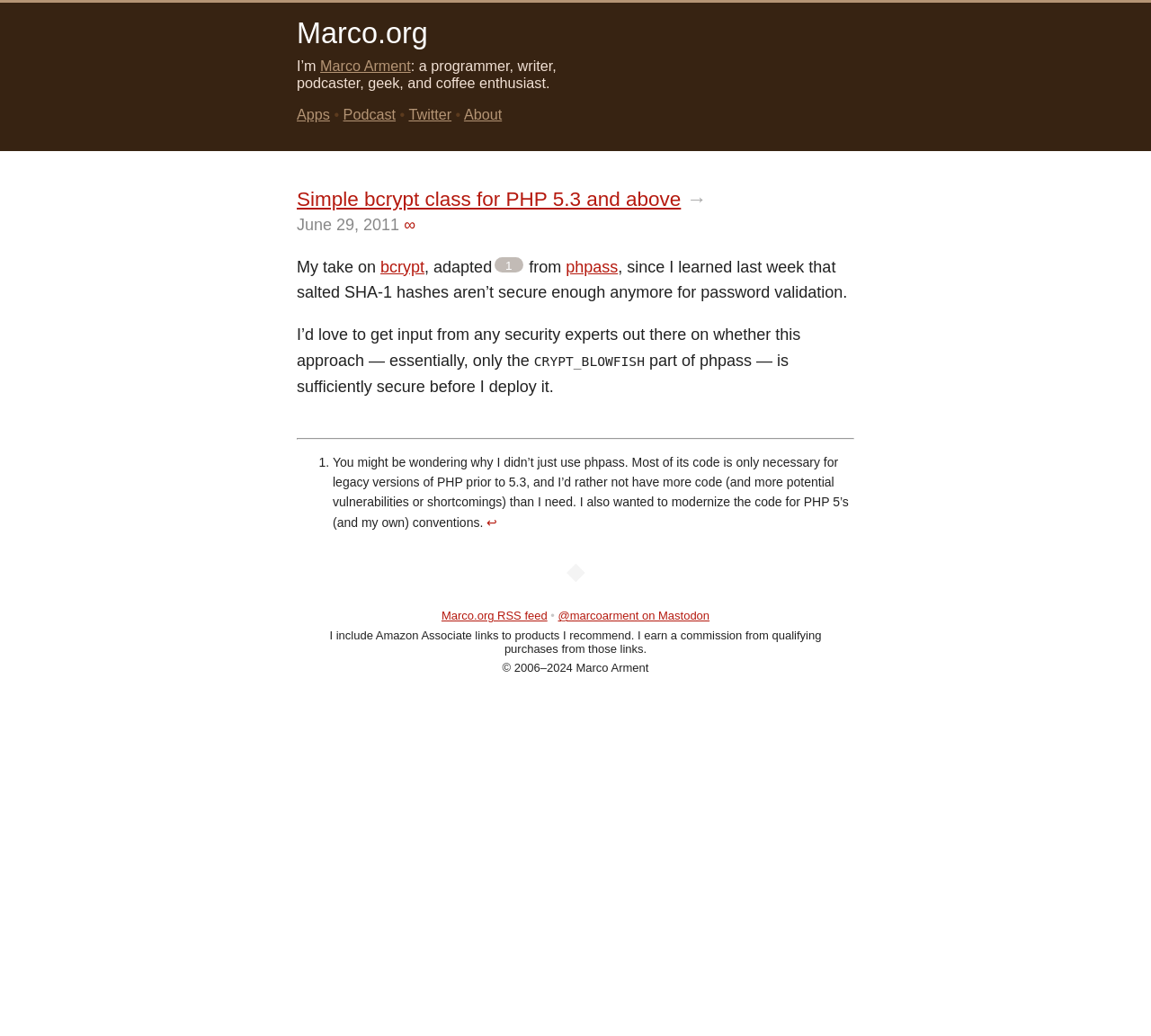Specify the bounding box coordinates of the element's area that should be clicked to execute the given instruction: "Visit Marco.org". The coordinates should be four float numbers between 0 and 1, i.e., [left, top, right, bottom].

[0.258, 0.017, 0.372, 0.048]